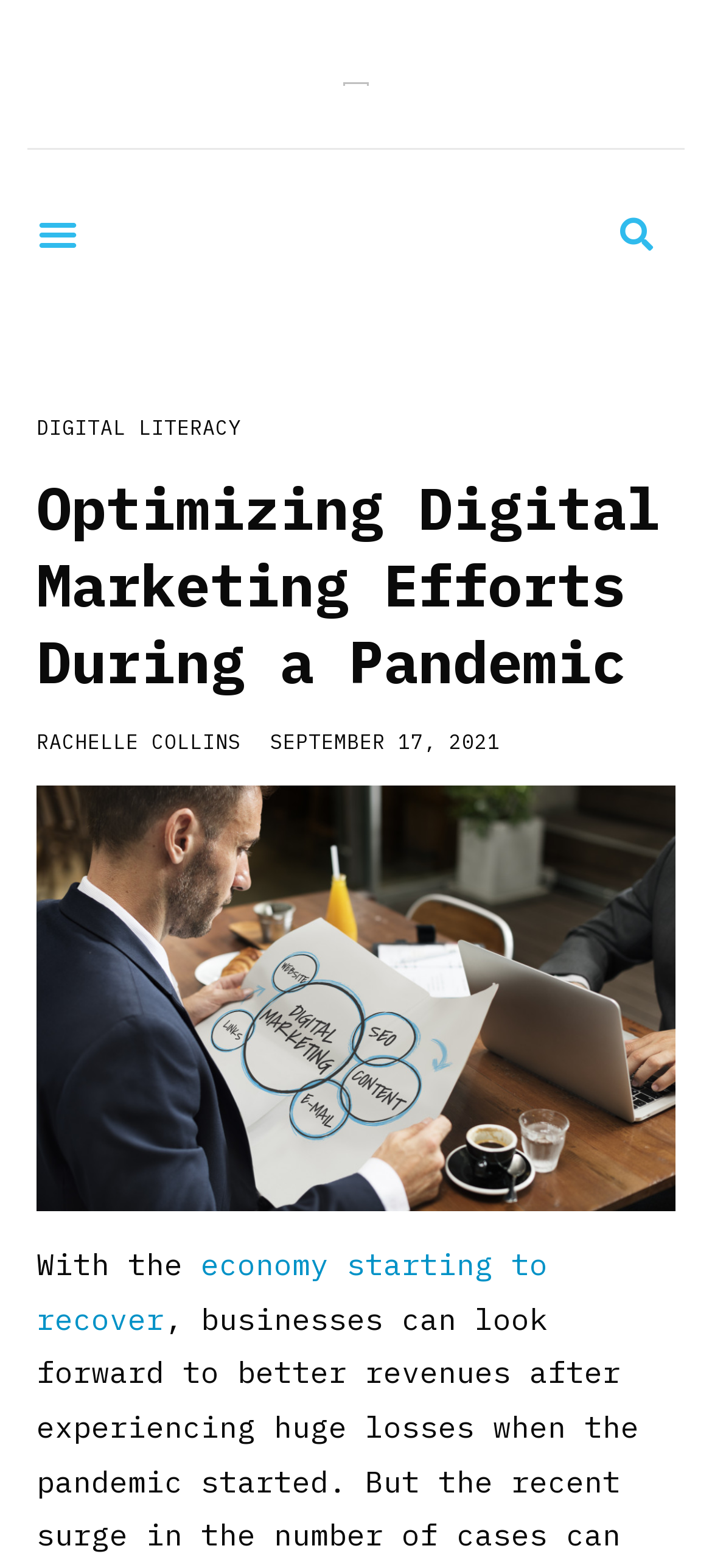Extract the main headline from the webpage and generate its text.

Optimizing Digital Marketing Efforts During a Pandemic